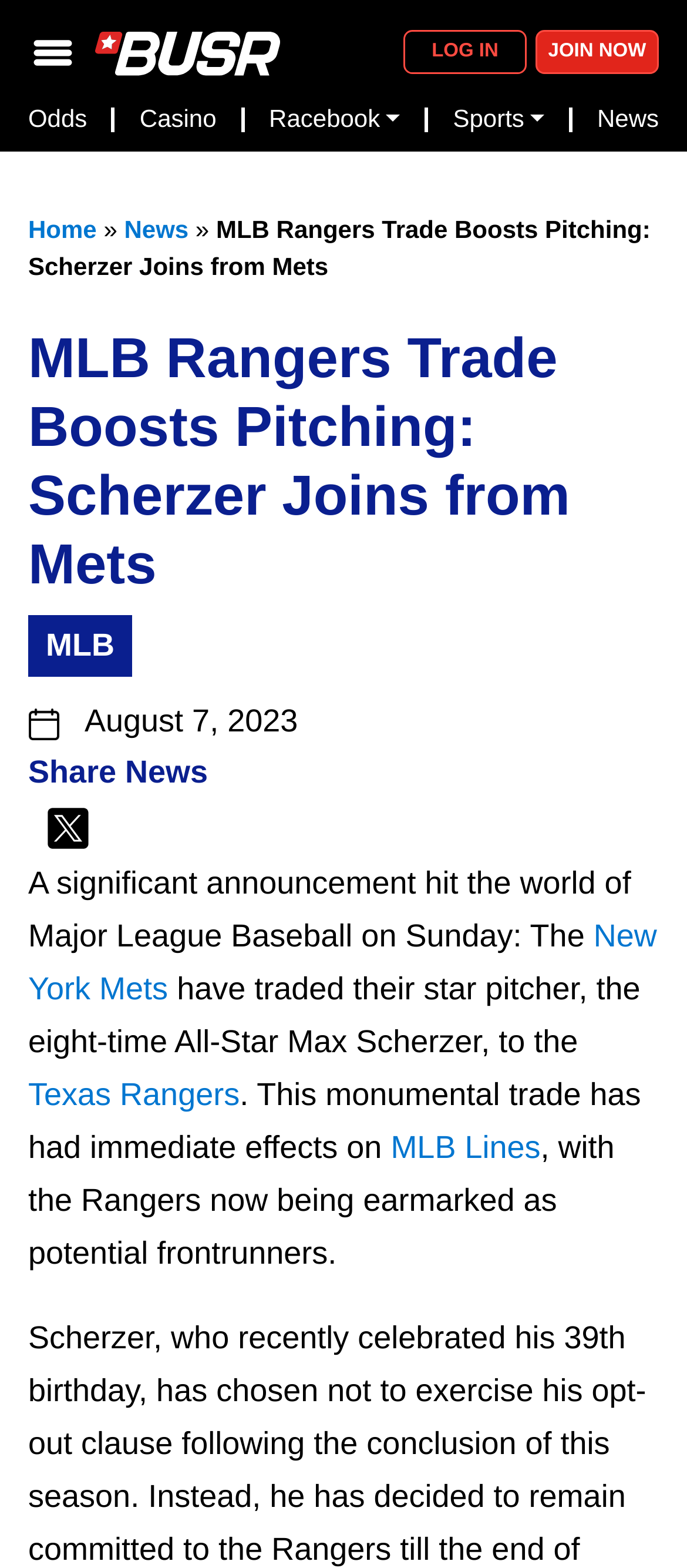Provide a brief response to the question below using one word or phrase:
What is the effect of the trade on the MLB Lines?

Rangers become potential frontrunners